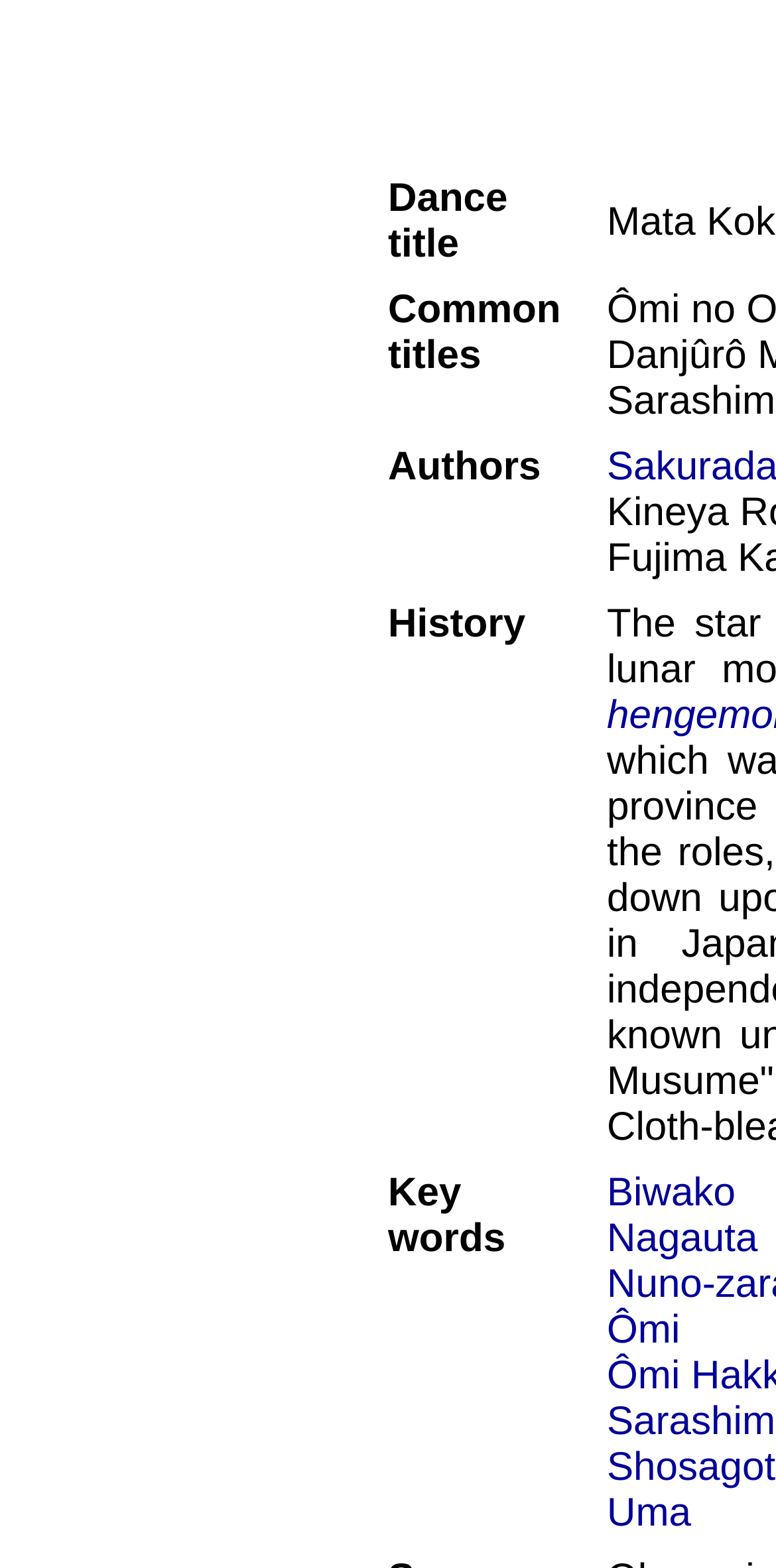Deliver a detailed narrative of the webpage's visual and textual elements.

The webpage is titled "ÔMI NO OKANE" and appears to be a table-based layout. The main content is divided into five sections, each with a distinct title: "Dance title", "Common titles", "Authors", "History", and "Key words". These sections are positioned side by side, taking up the majority of the page's width, and are stacked vertically.

The "Key words" section contains four links: "Biwako", "Nagauta", "Ômi", and "Uma". These links are positioned below the "Key words" title and are aligned horizontally, with "Biwako" being the topmost link and "Uma" being the bottommost.

The overall structure of the webpage is organized, with each section having a clear title and the links in the "Key words" section being neatly arranged.